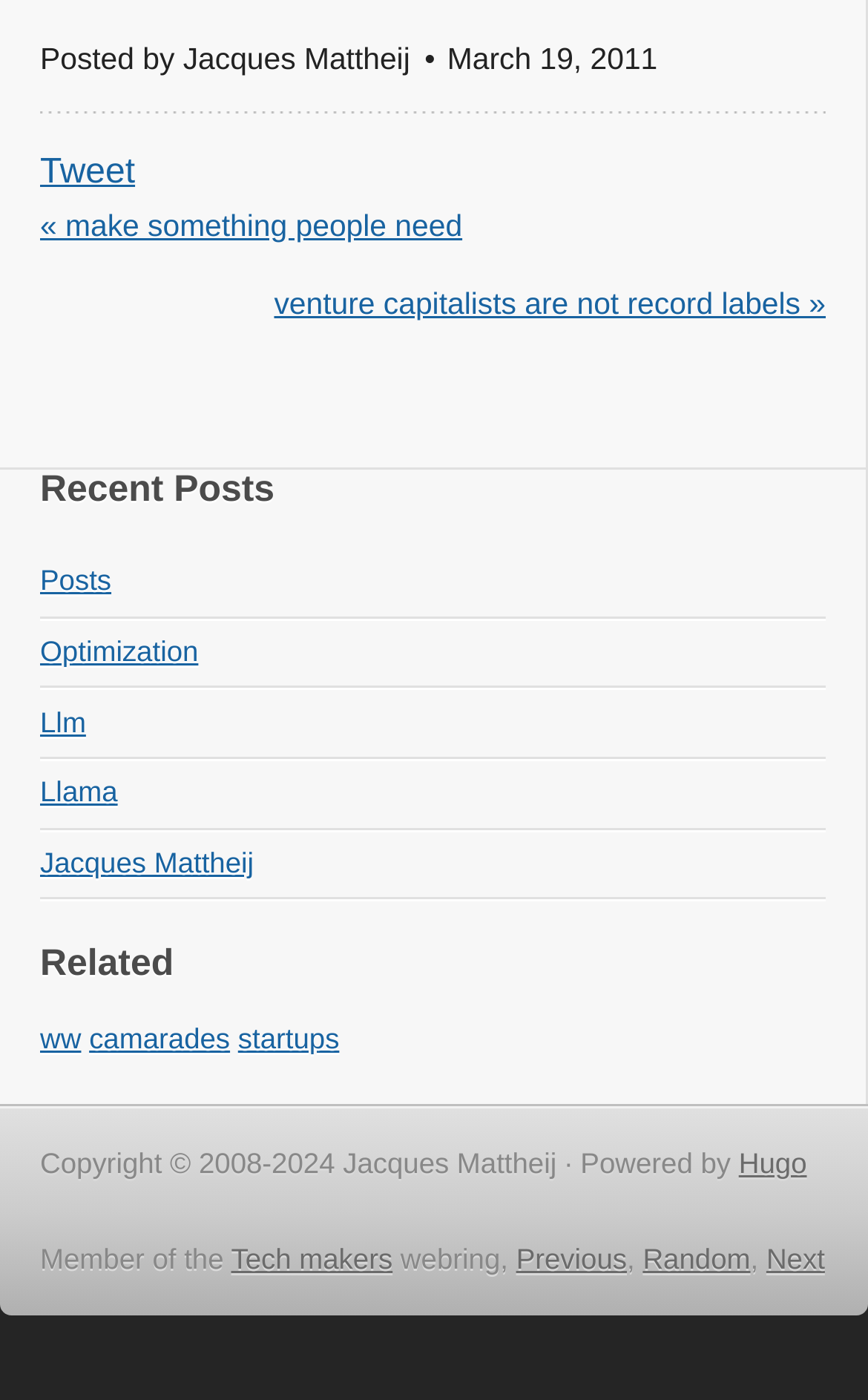What is the date of the post?
Refer to the image and offer an in-depth and detailed answer to the question.

The date of the post is found in the footer section, where it is written 'March 19, 2011'.